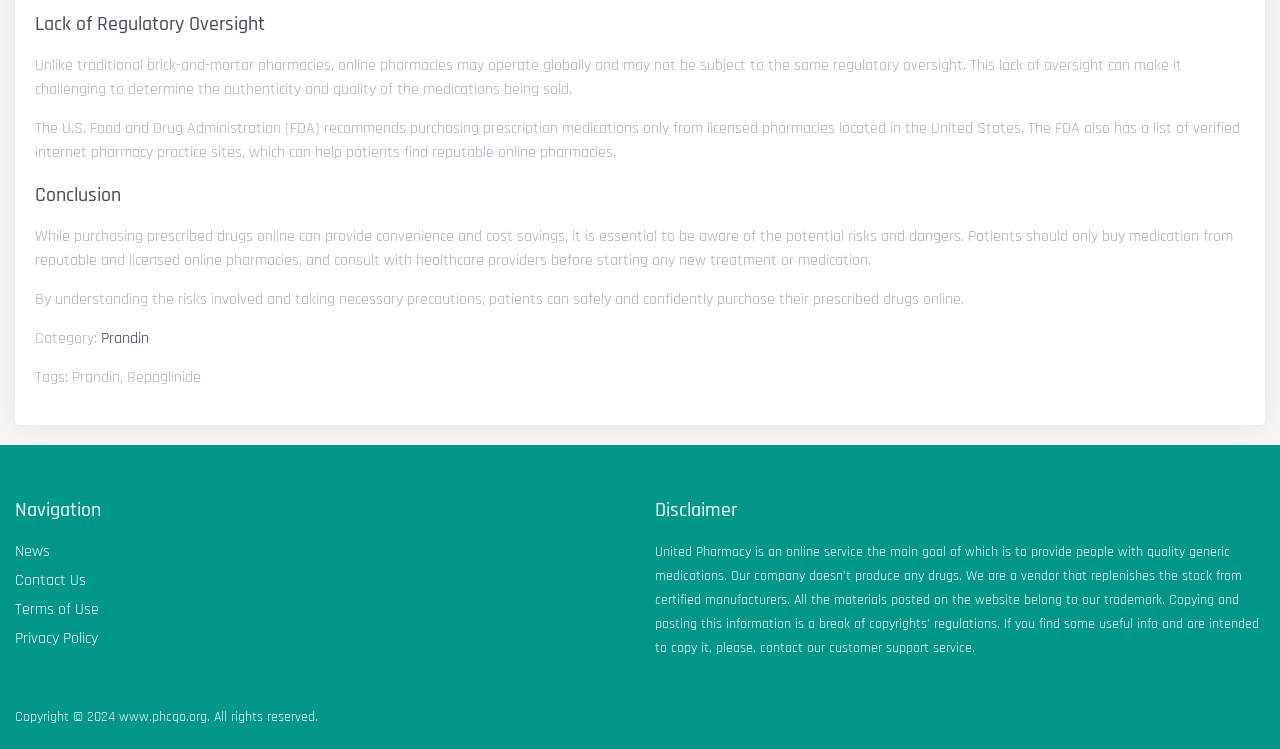What is the copyright information of this webpage?
Using the visual information from the image, give a one-word or short-phrase answer.

Copyright 2024 www.phcqa.org